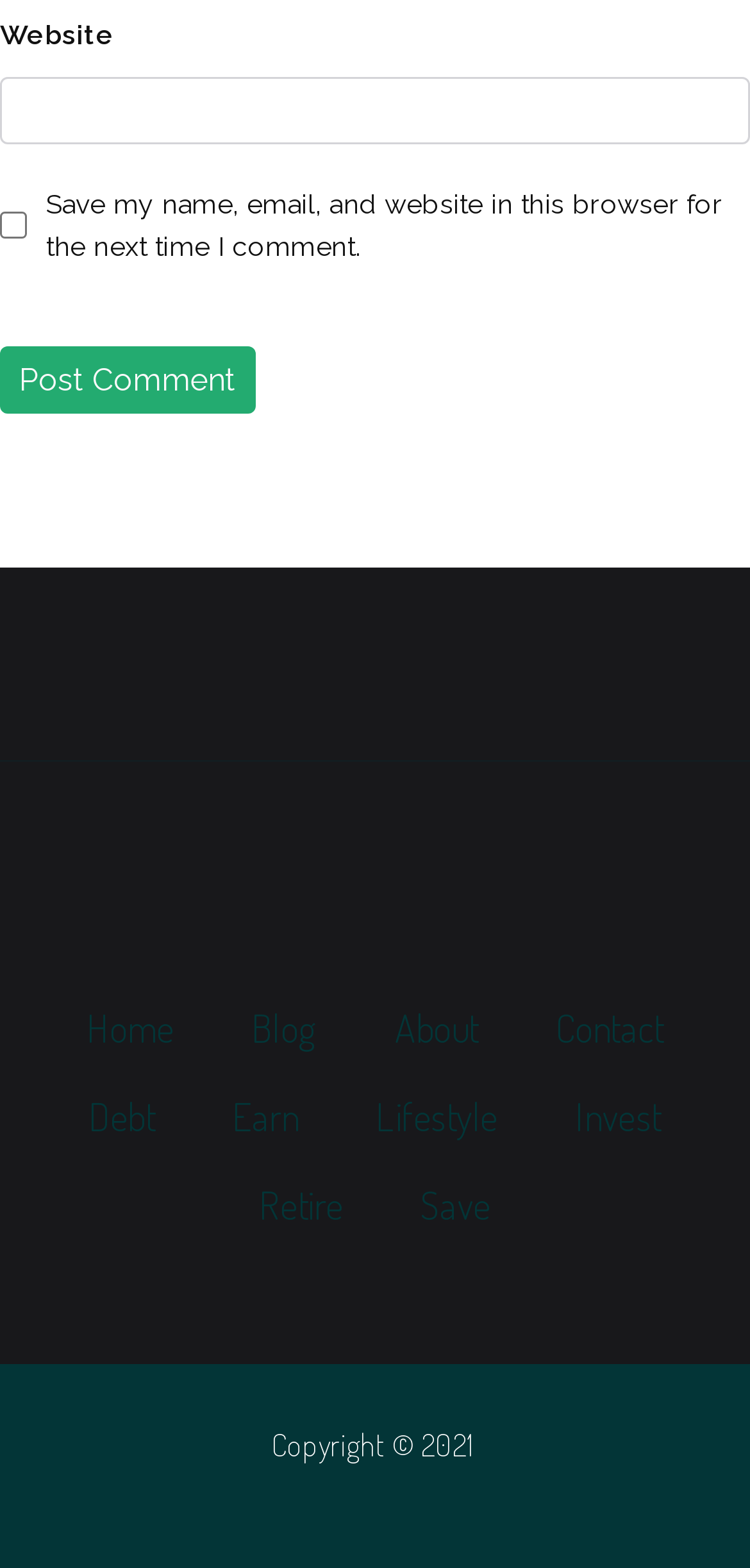Provide a short, one-word or phrase answer to the question below:
Is the 'Save my name, email, and website in this browser for the next time I comment' checkbox checked?

No